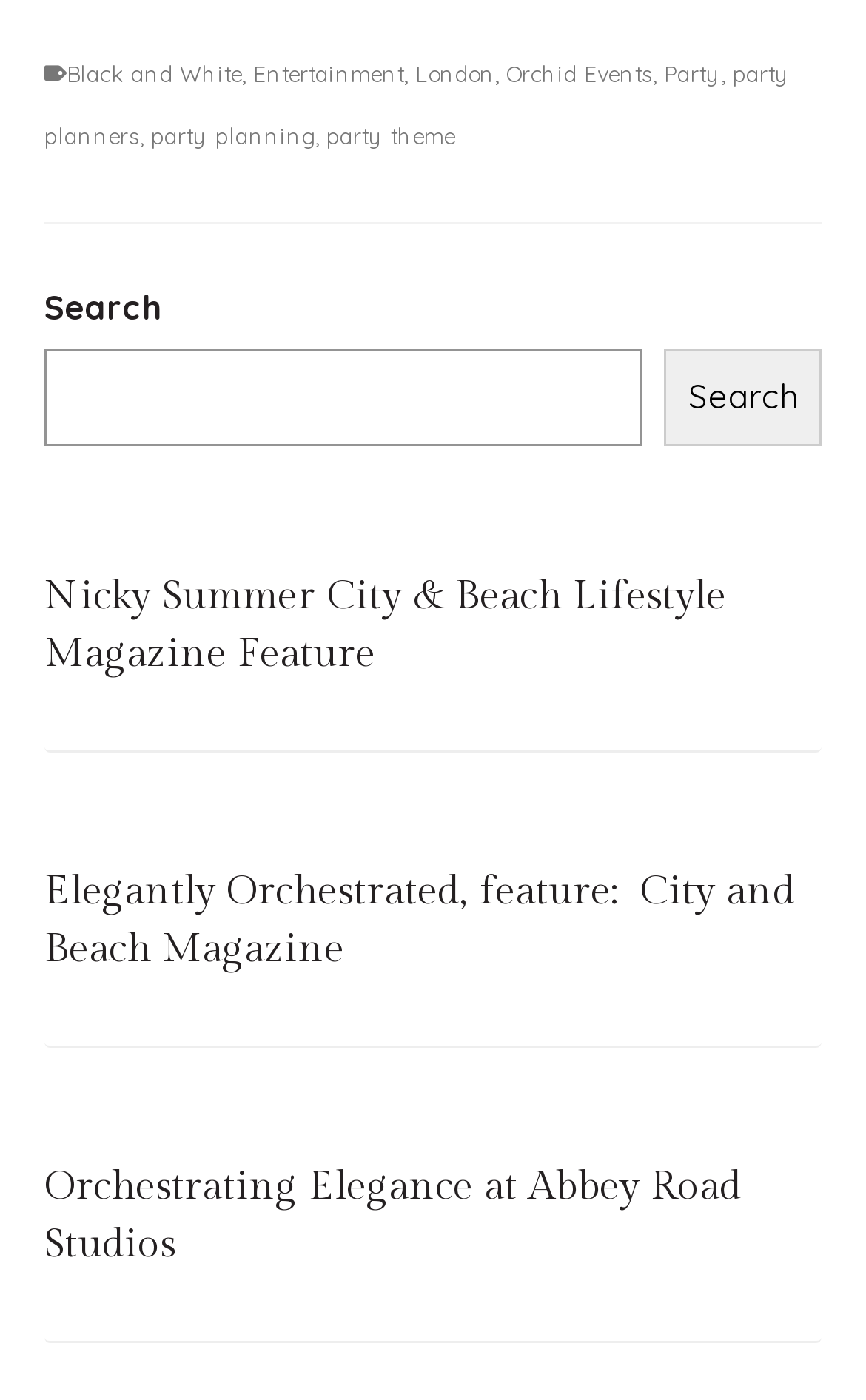Identify the bounding box coordinates of the clickable section necessary to follow the following instruction: "Visit the Party page". The coordinates should be presented as four float numbers from 0 to 1, i.e., [left, top, right, bottom].

[0.767, 0.043, 0.833, 0.063]